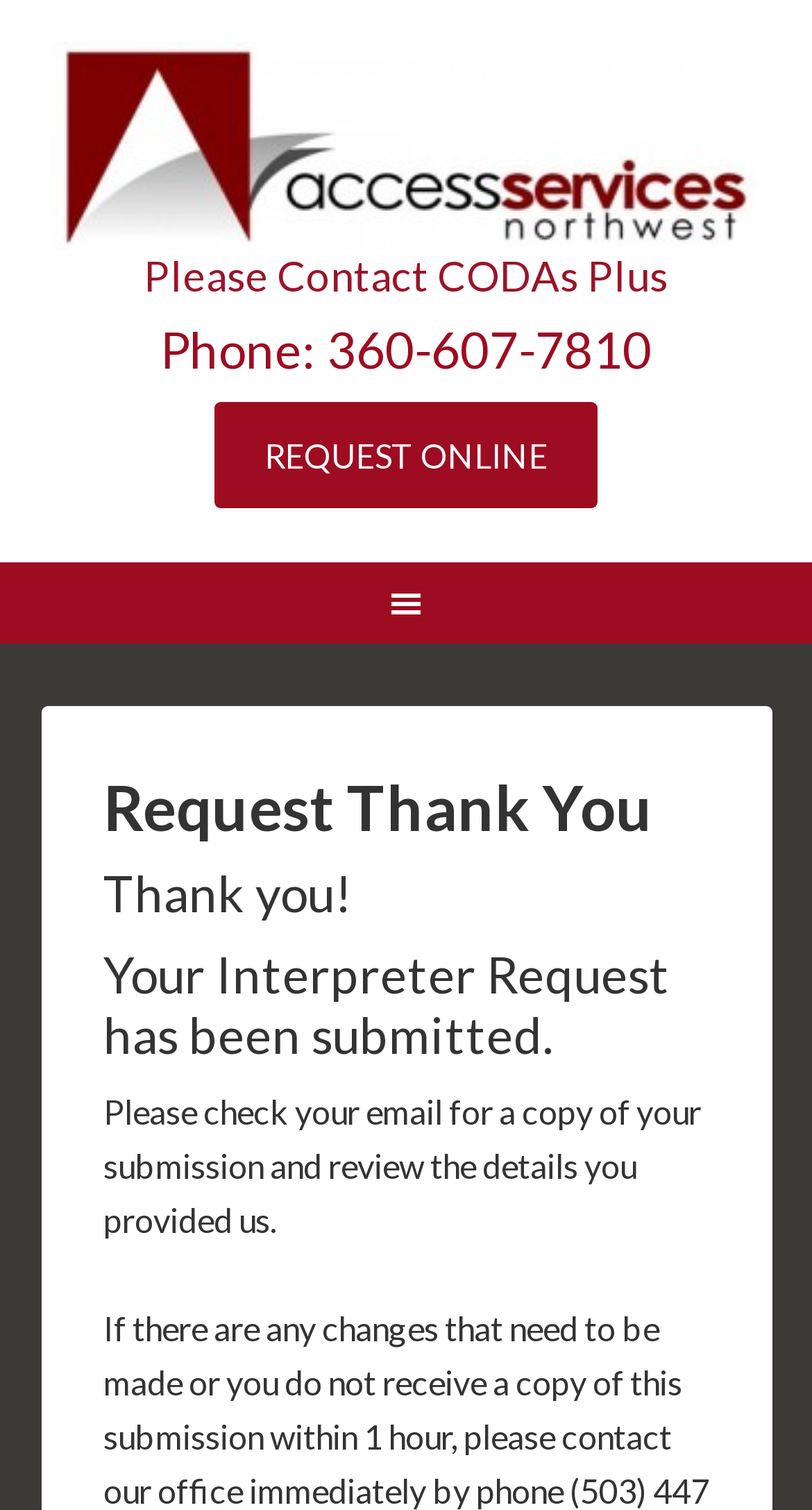Please find the main title text of this webpage.

Request Thank You